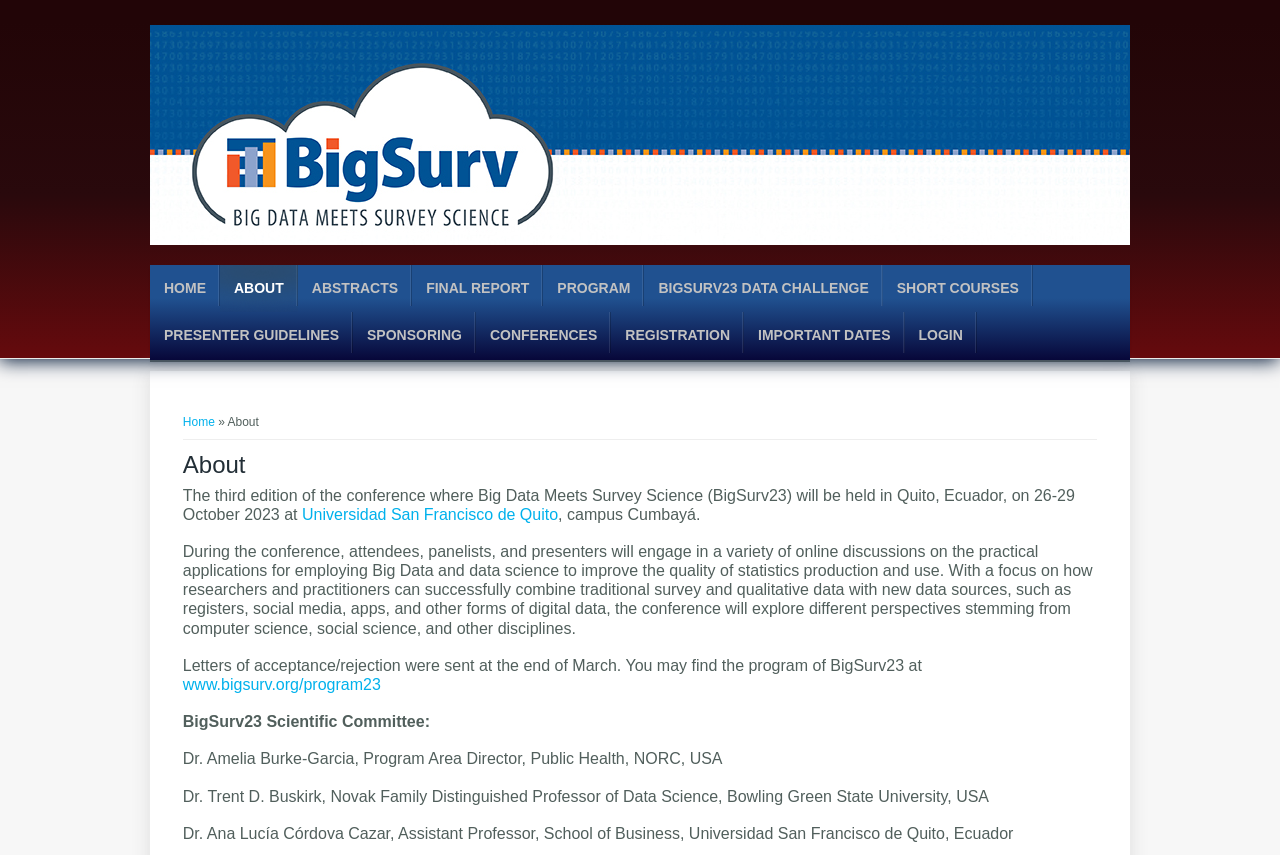What is the title of the webpage?
From the image, respond using a single word or phrase.

About